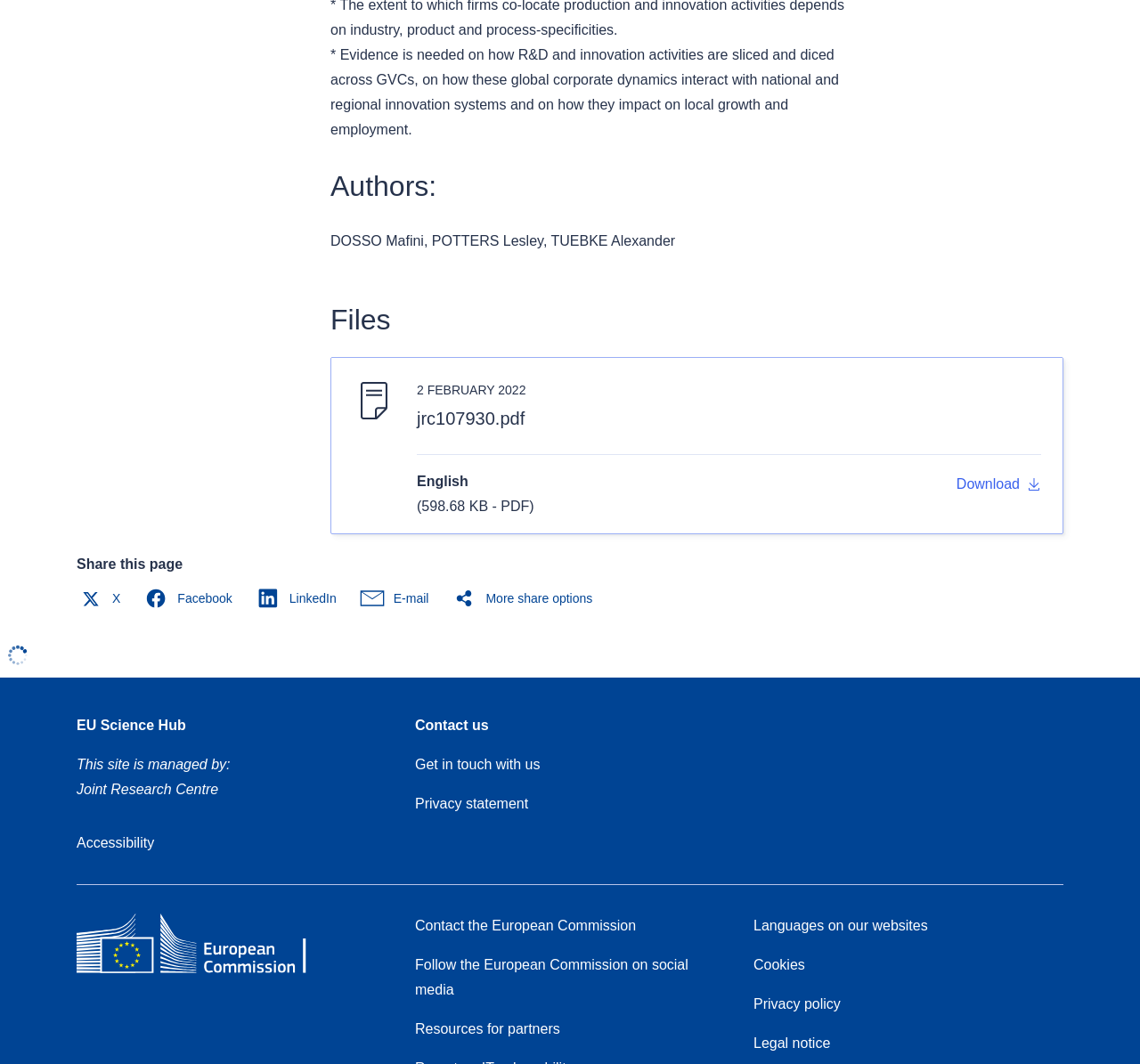Could you highlight the region that needs to be clicked to execute the instruction: "Visit the EU Science Hub"?

[0.067, 0.674, 0.163, 0.689]